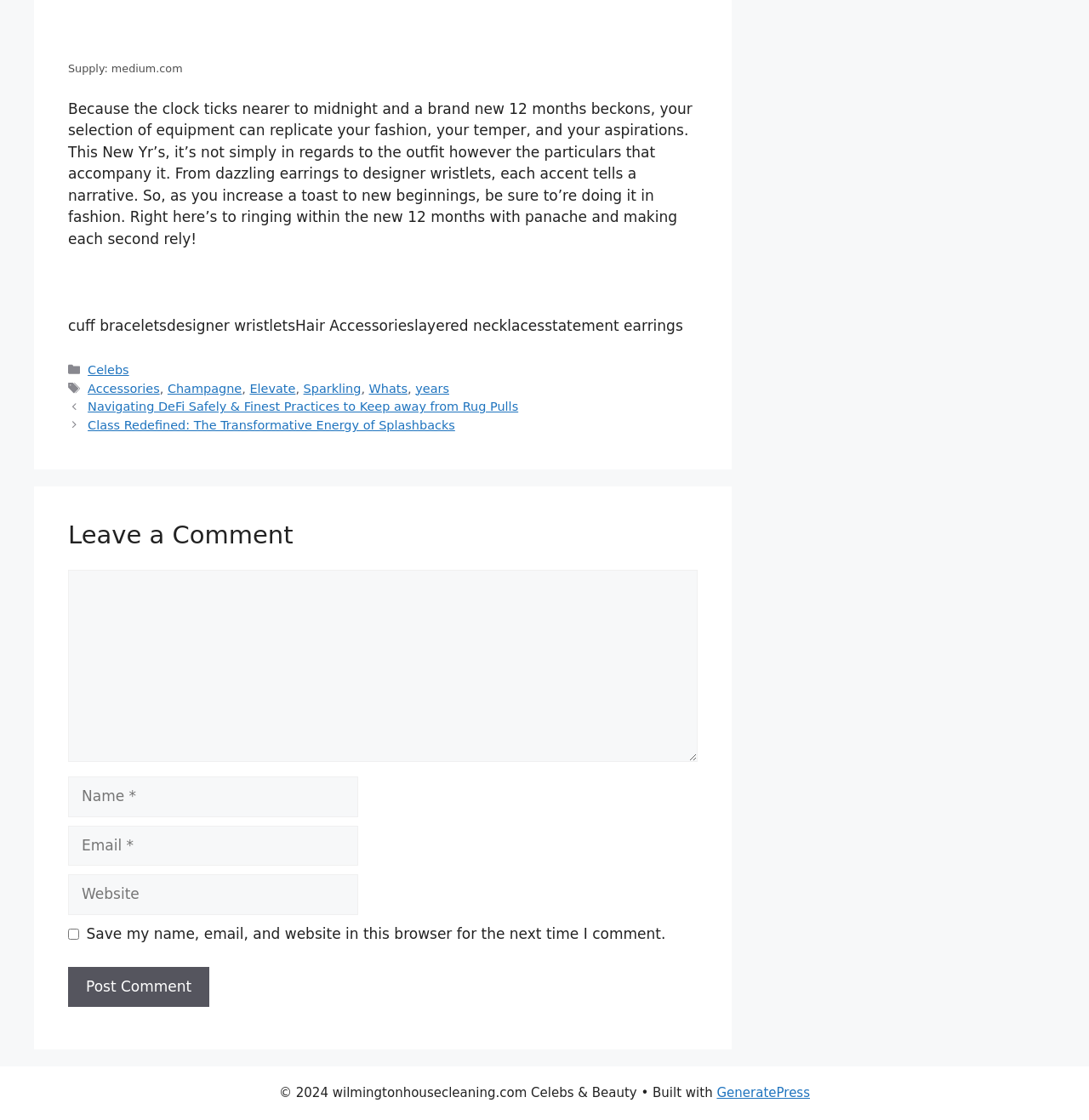Respond to the question with just a single word or phrase: 
What is the name of the theme or template used to build the website?

GeneratePress